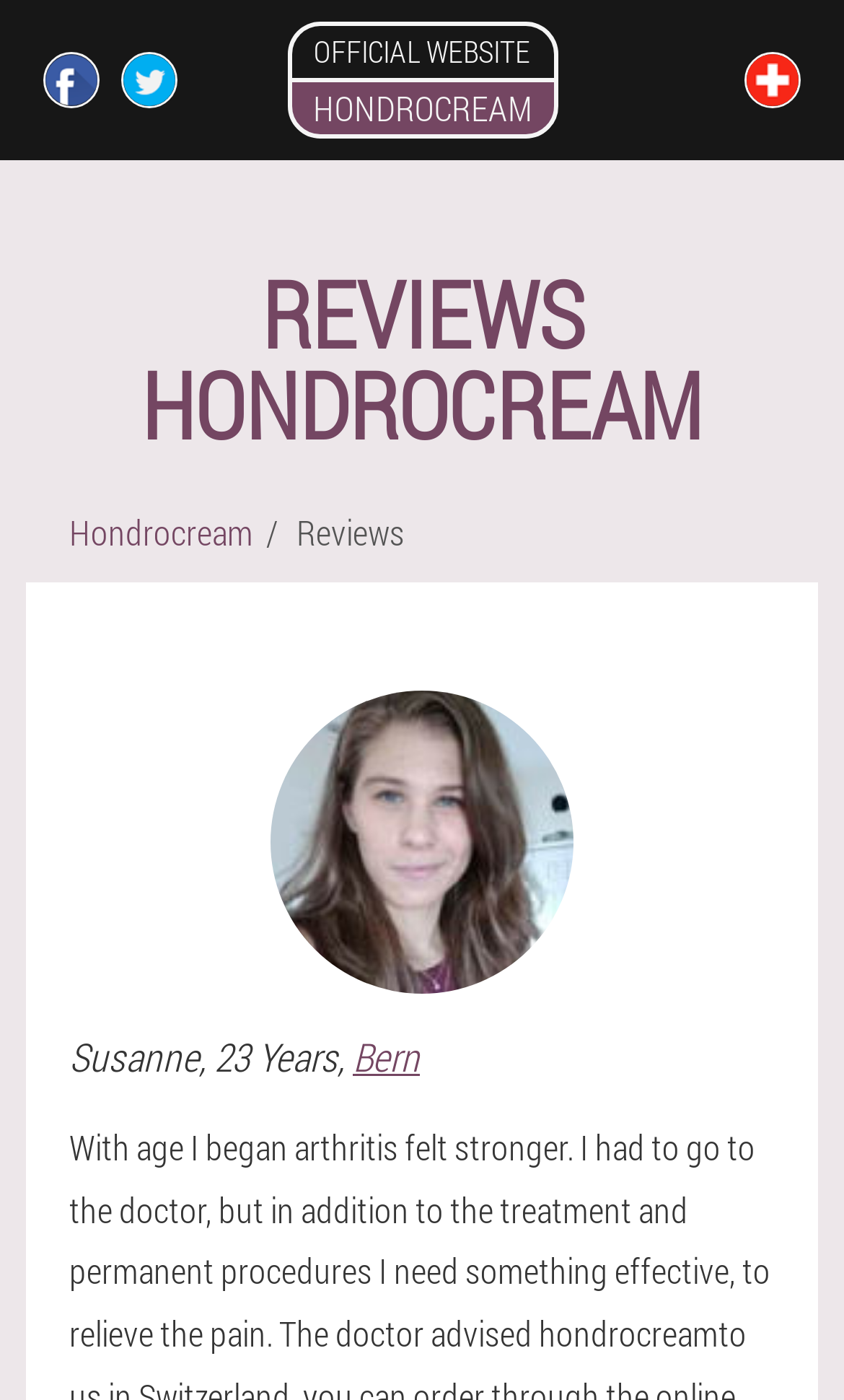What is the country represented by the flag?
Based on the visual information, provide a detailed and comprehensive answer.

I looked at the image of the flag at the top right corner of the webpage and recognized it as the flag of Switzerland.